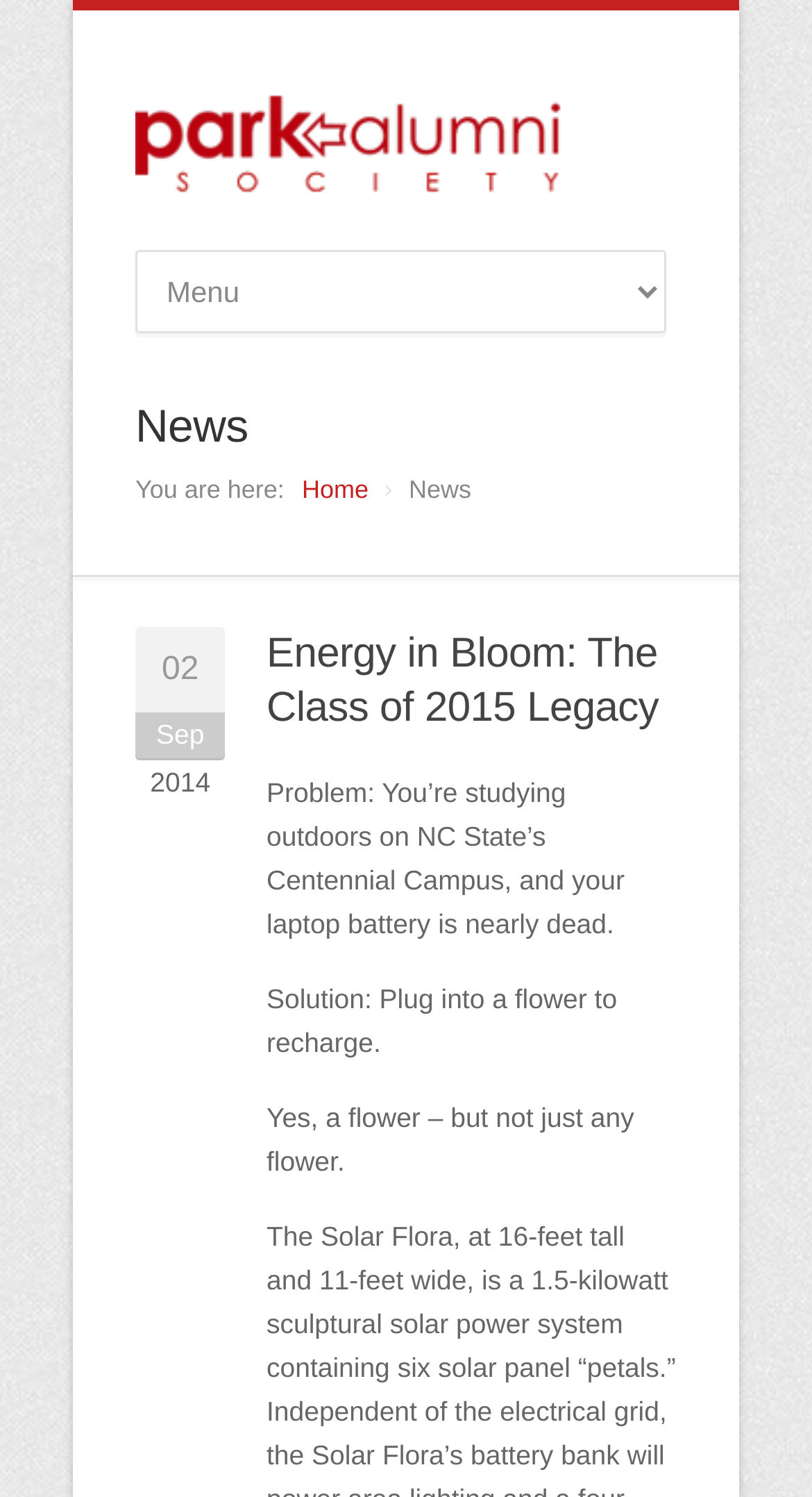What is the problem mentioned in the news article?
Look at the image and answer the question with a single word or phrase.

Laptop battery is nearly dead